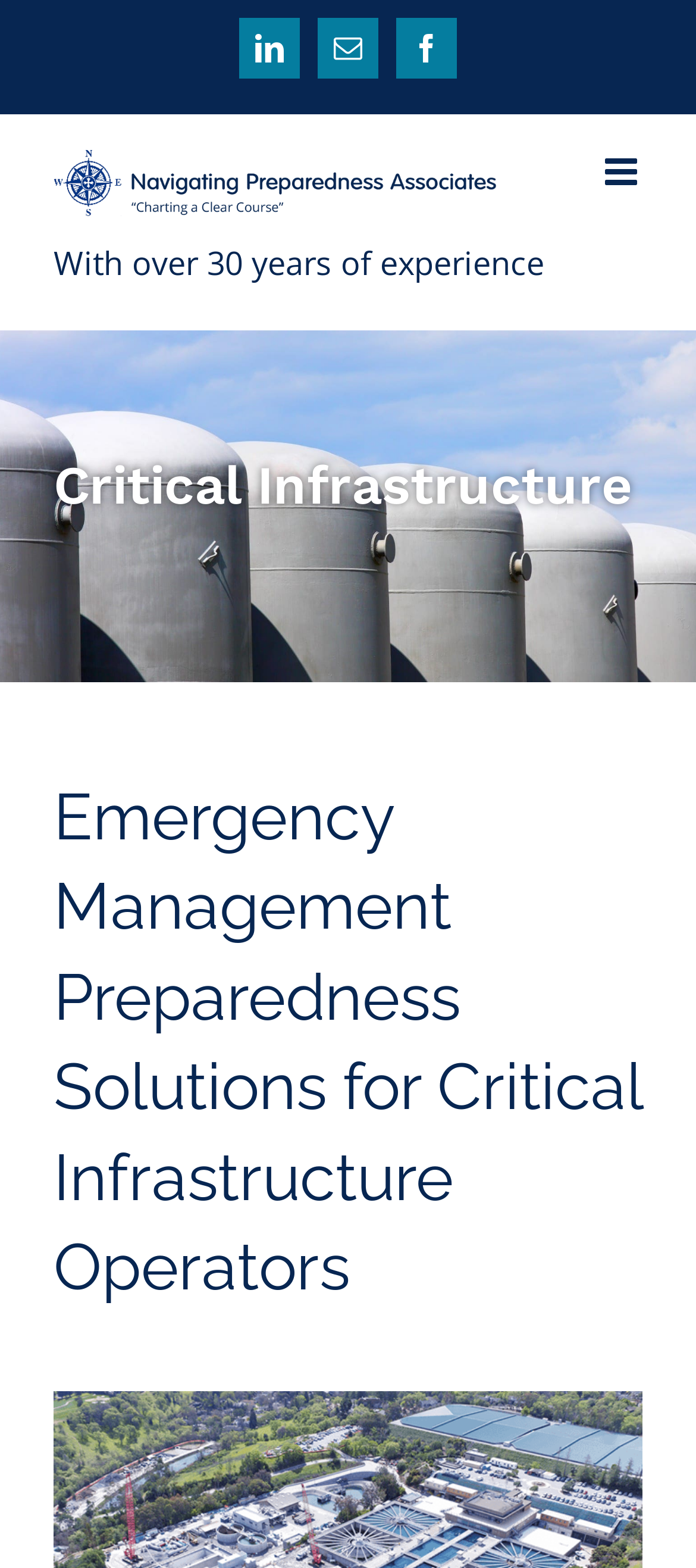What is the social media platform with the Facebook icon?
Use the information from the screenshot to give a comprehensive response to the question.

I found the Facebook icon by looking at the OCR text of the link elements. The element with the OCR text ' Facebook' has a bounding box coordinate of [0.569, 0.011, 0.656, 0.05], which indicates its position on the webpage. Based on this, I can conclude that the social media platform with the Facebook icon is Facebook.